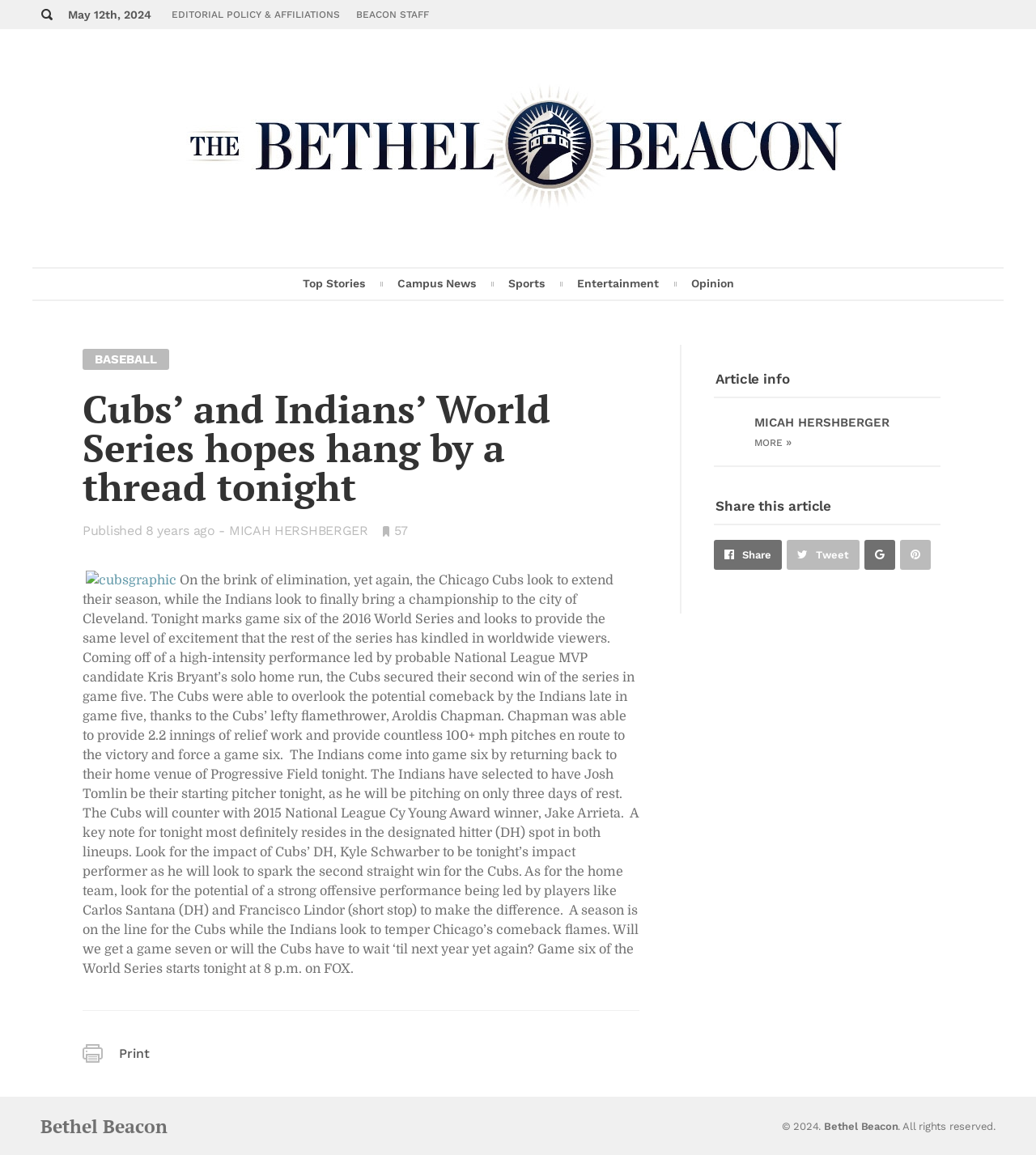Please determine the bounding box coordinates of the element to click in order to execute the following instruction: "Share this article on social media". The coordinates should be four float numbers between 0 and 1, specified as [left, top, right, bottom].

[0.689, 0.467, 0.755, 0.493]